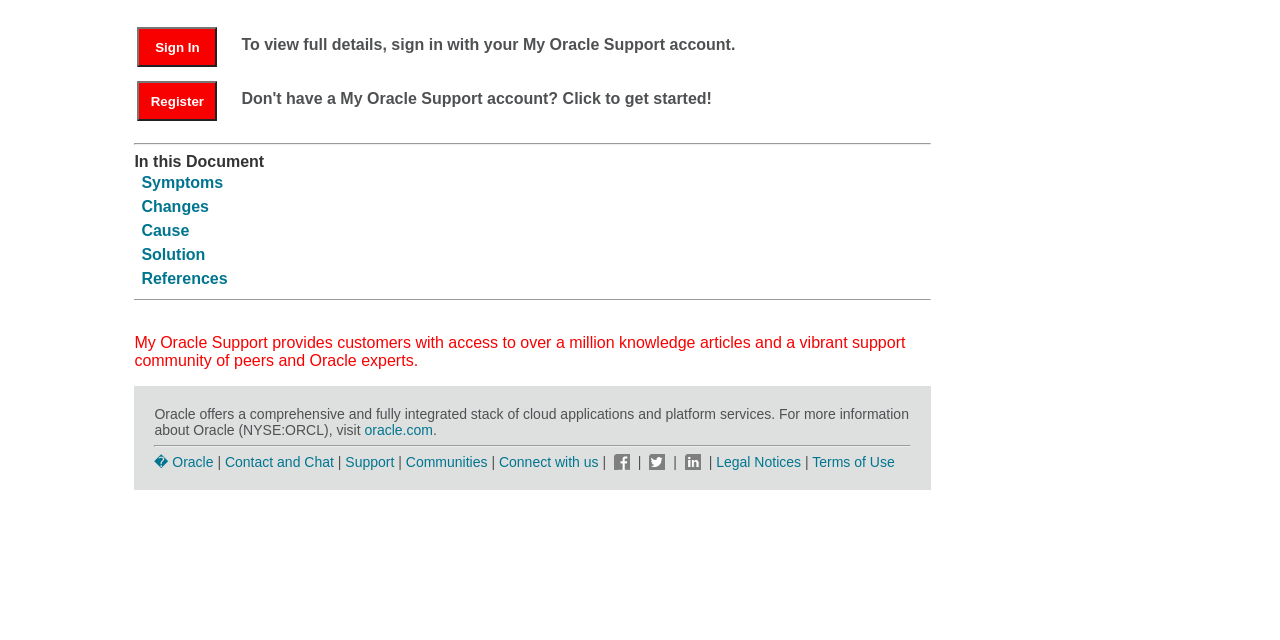Identify the bounding box for the described UI element. Provide the coordinates in (top-left x, top-left y, bottom-right x, bottom-right y) format with values ranging from 0 to 1: Sign In

[0.107, 0.043, 0.17, 0.105]